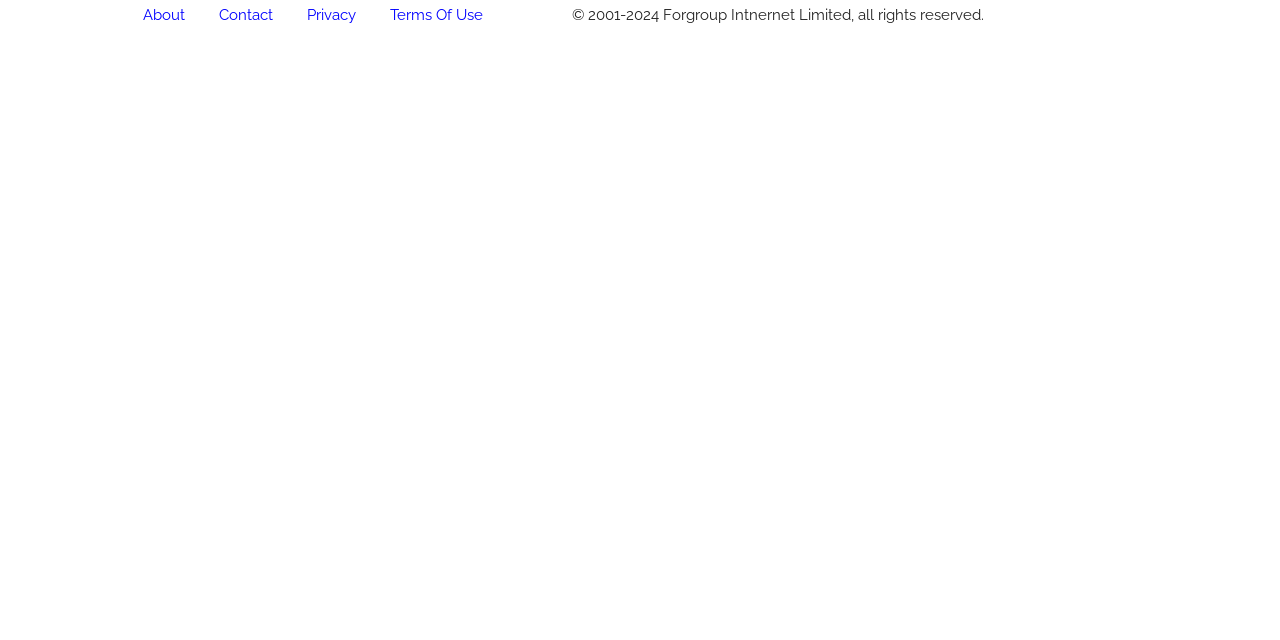Determine the bounding box of the UI element mentioned here: "About". The coordinates must be in the format [left, top, right, bottom] with values ranging from 0 to 1.

[0.112, 0.009, 0.145, 0.038]